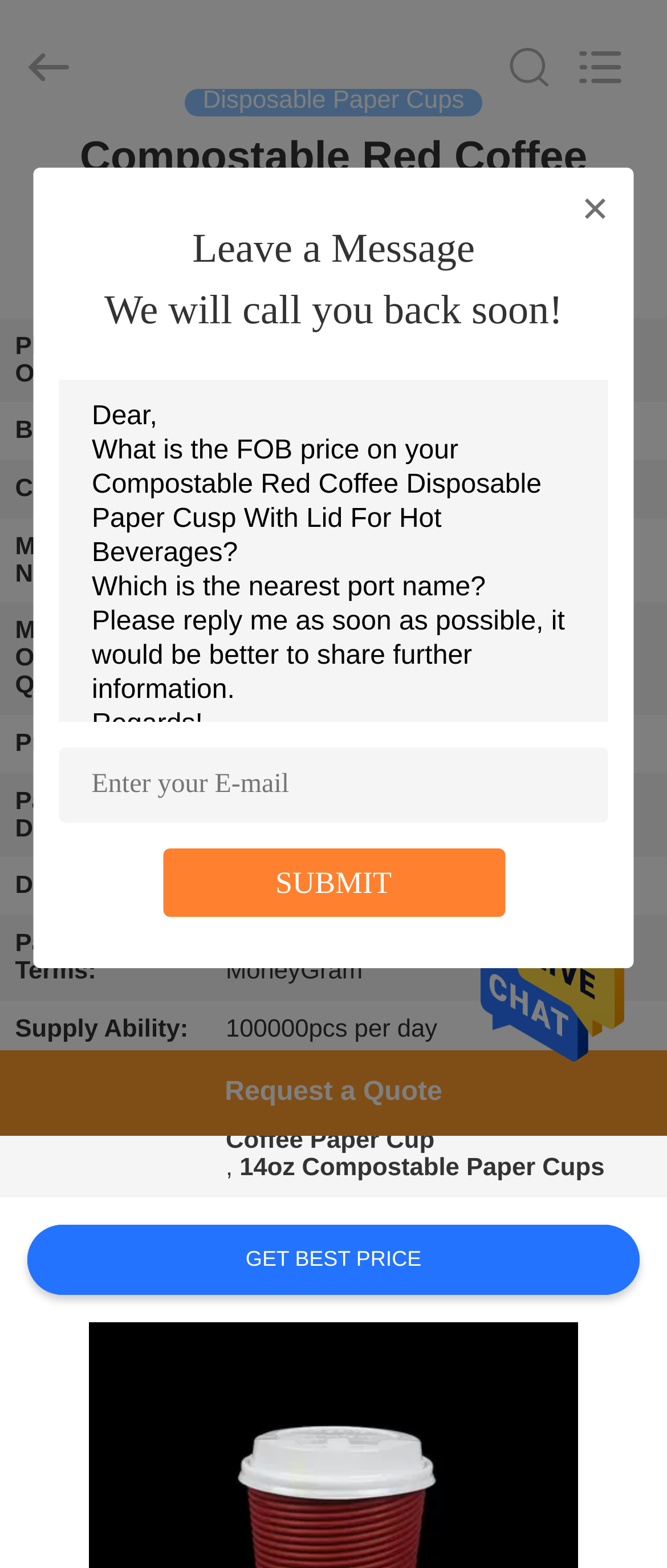Please determine and provide the text content of the webpage's heading.

Compostable Red Coffee Disposable Paper Cusp With Lid For Hot Beverages